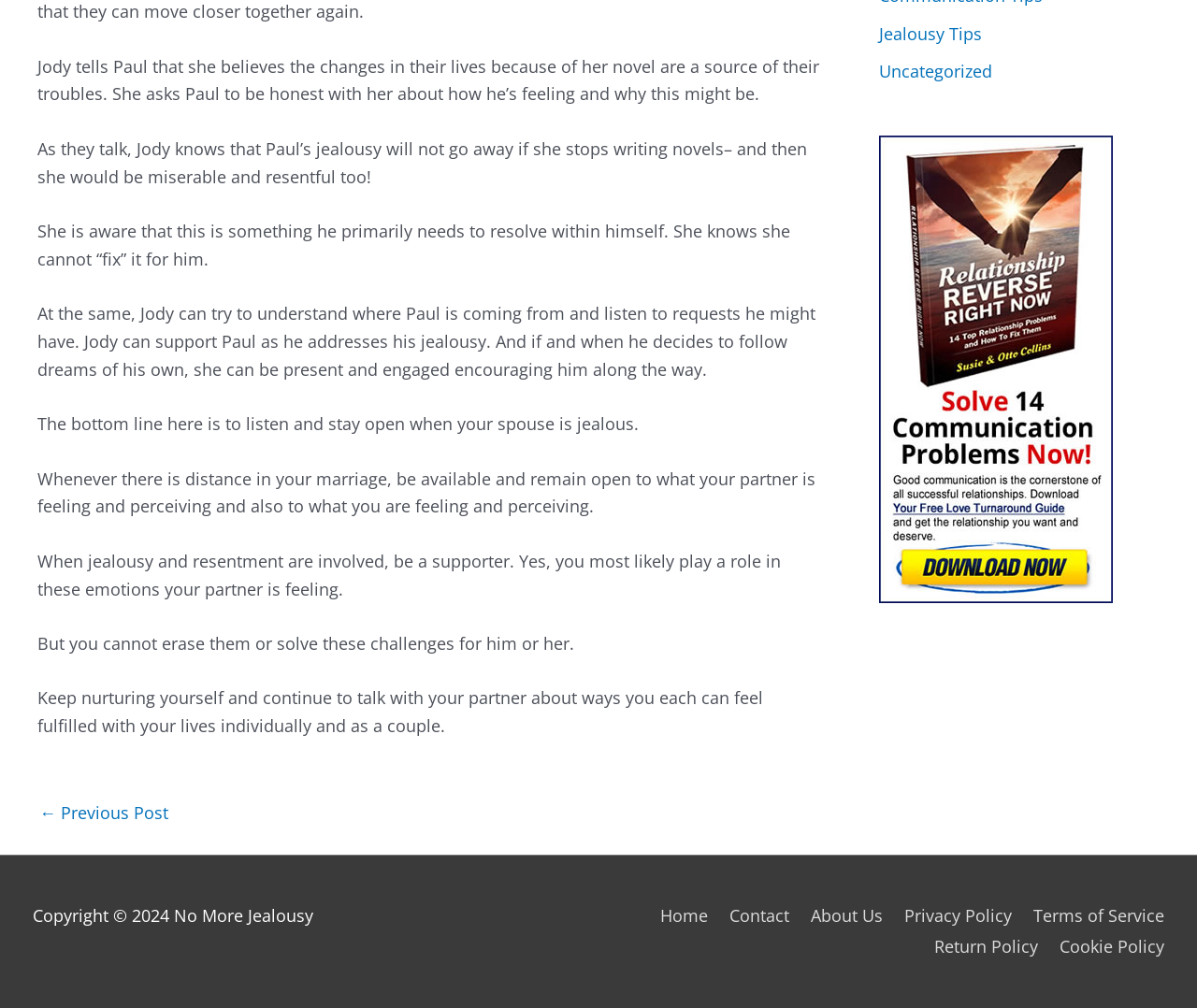Refer to the screenshot and answer the following question in detail:
What is Jody's role in resolving Paul's jealousy?

According to the text, Jody knows she cannot 'fix' Paul's jealousy for him, but she can try to understand where he's coming from, listen to his requests, and support him as he addresses his jealousy.